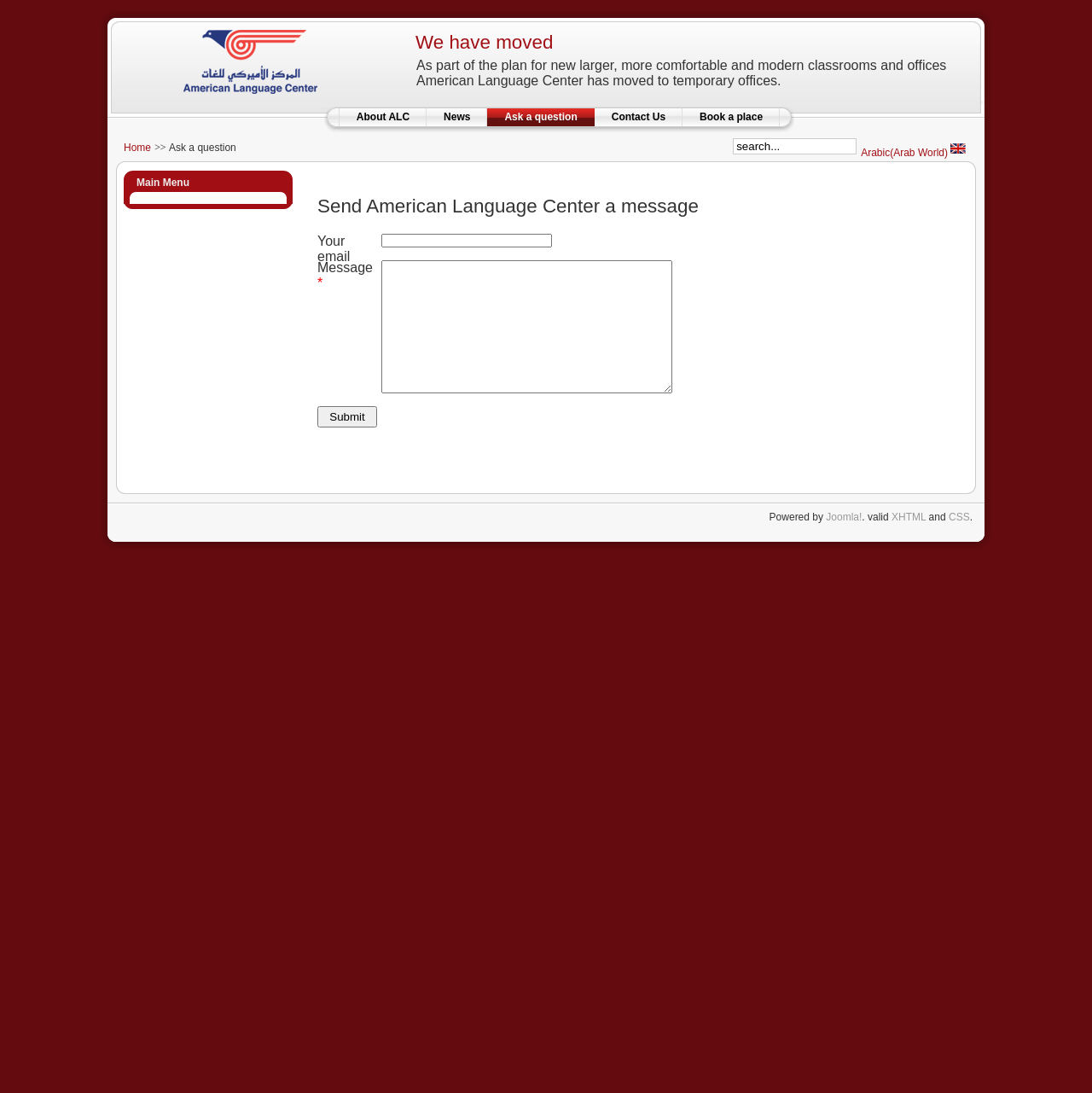What is the new location of American Language Center?
Answer the question with a single word or phrase by looking at the picture.

4th floor, Alam El Deen building, Makdisi Street in Hamra